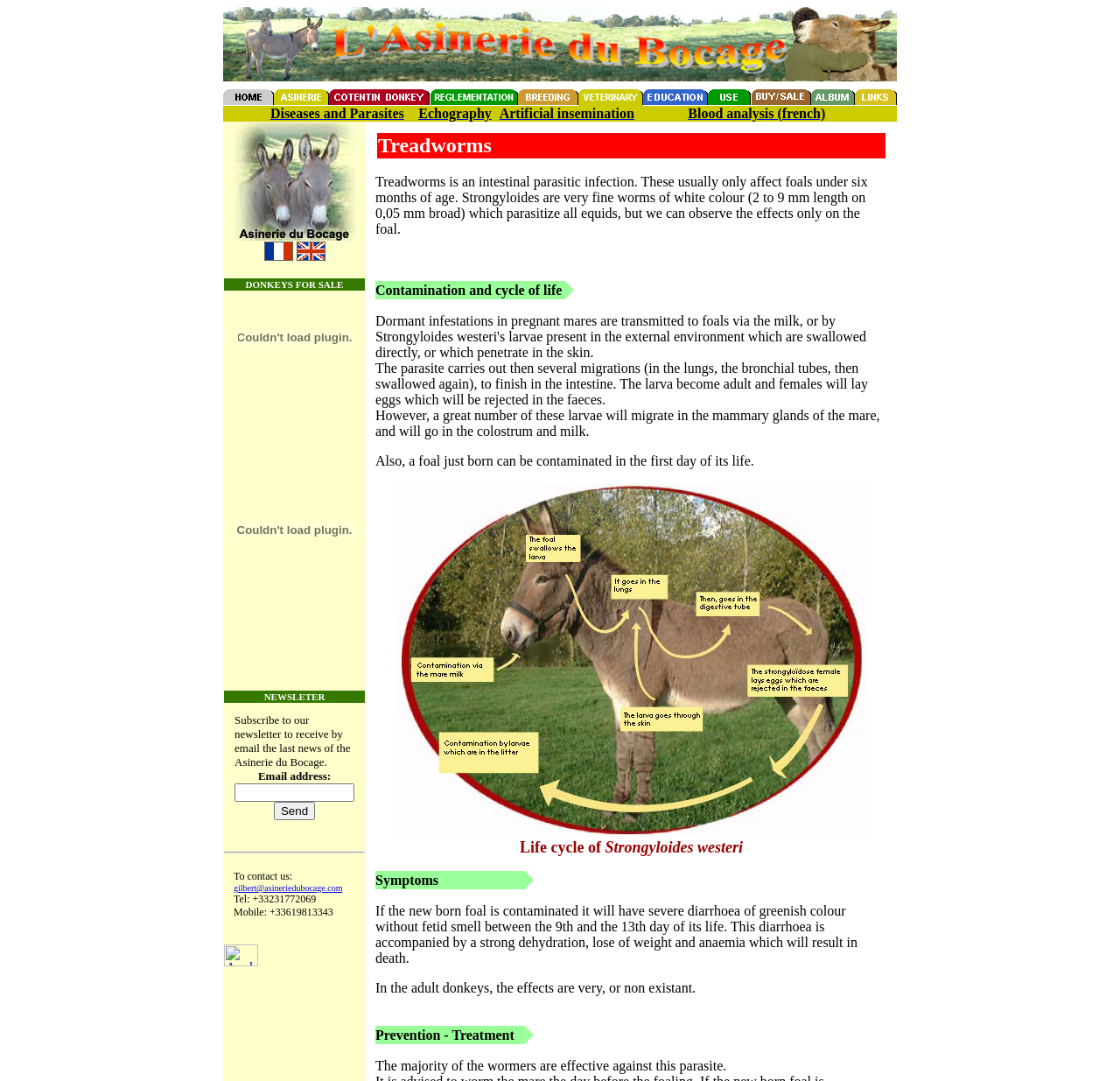What is the main topic of this webpage?
Answer with a single word or short phrase according to what you see in the image.

Veterinary care